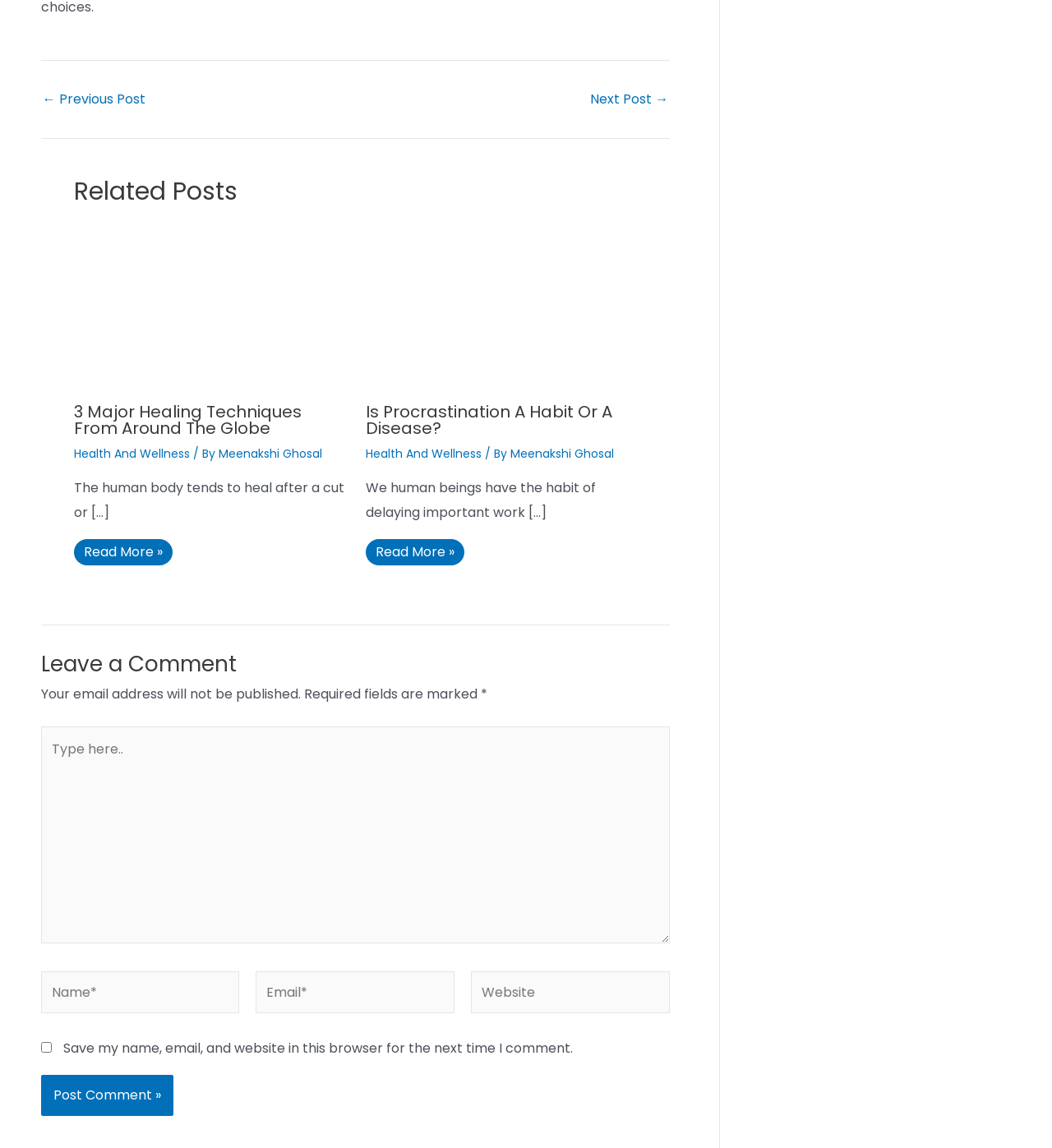Based on the element description: "Next Post →", identify the UI element and provide its bounding box coordinates. Use four float numbers between 0 and 1, [left, top, right, bottom].

[0.561, 0.081, 0.635, 0.093]